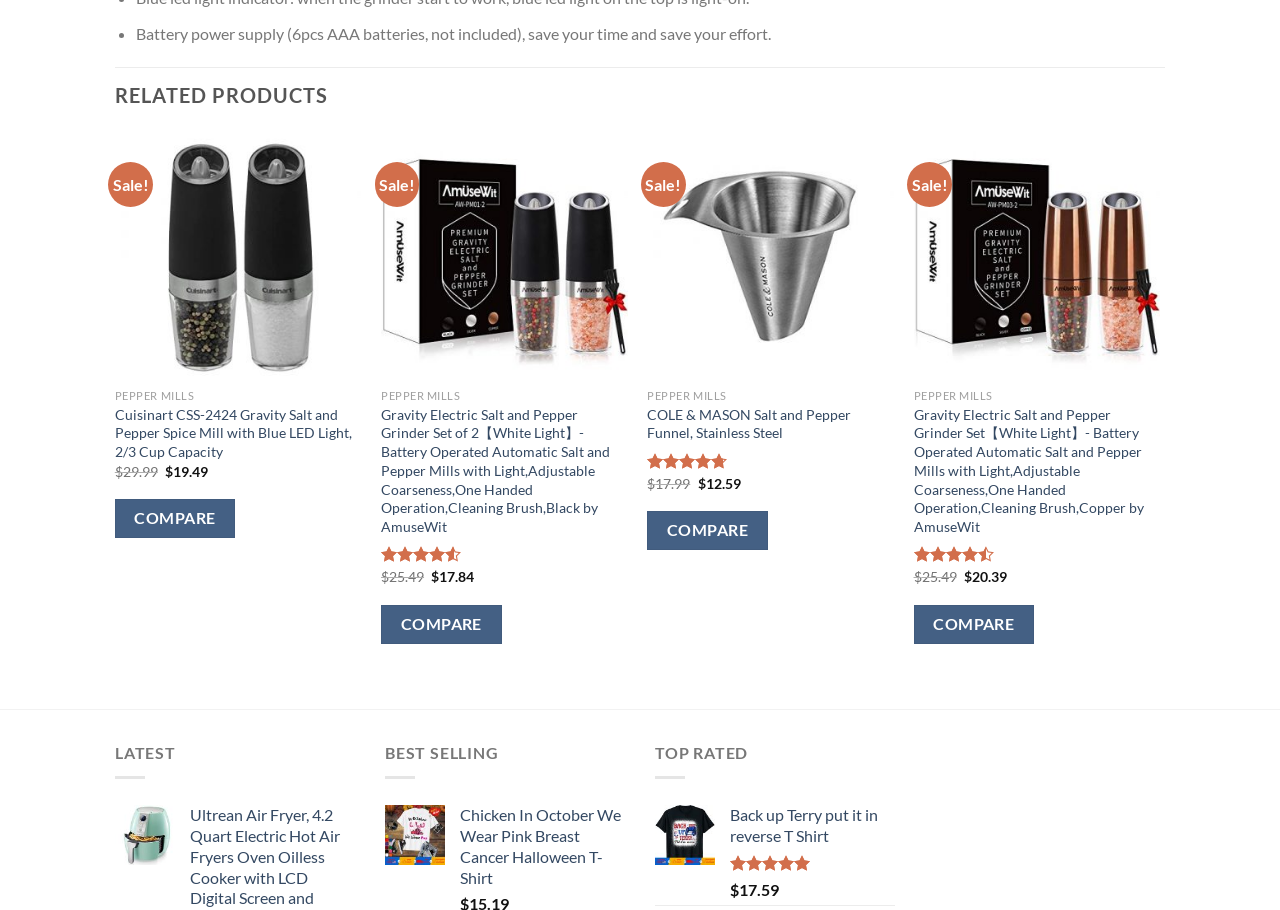Determine the bounding box for the UI element as described: "Add to wishlist". The coordinates should be represented as four float numbers between 0 and 1, formatted as [left, top, right, bottom].

[0.24, 0.198, 0.271, 0.231]